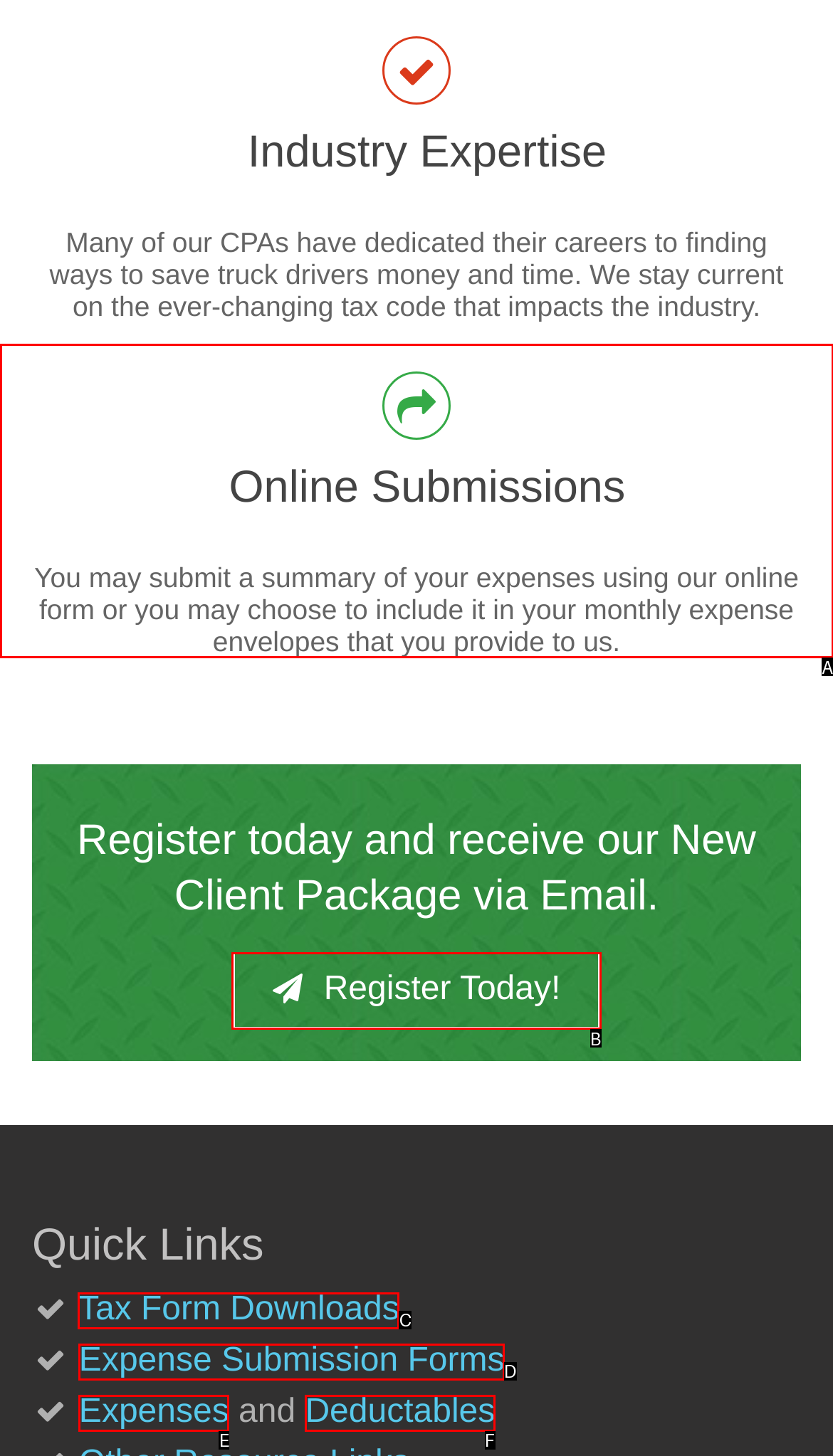Identify the HTML element that corresponds to the description: Register Today! Provide the letter of the matching option directly from the choices.

B